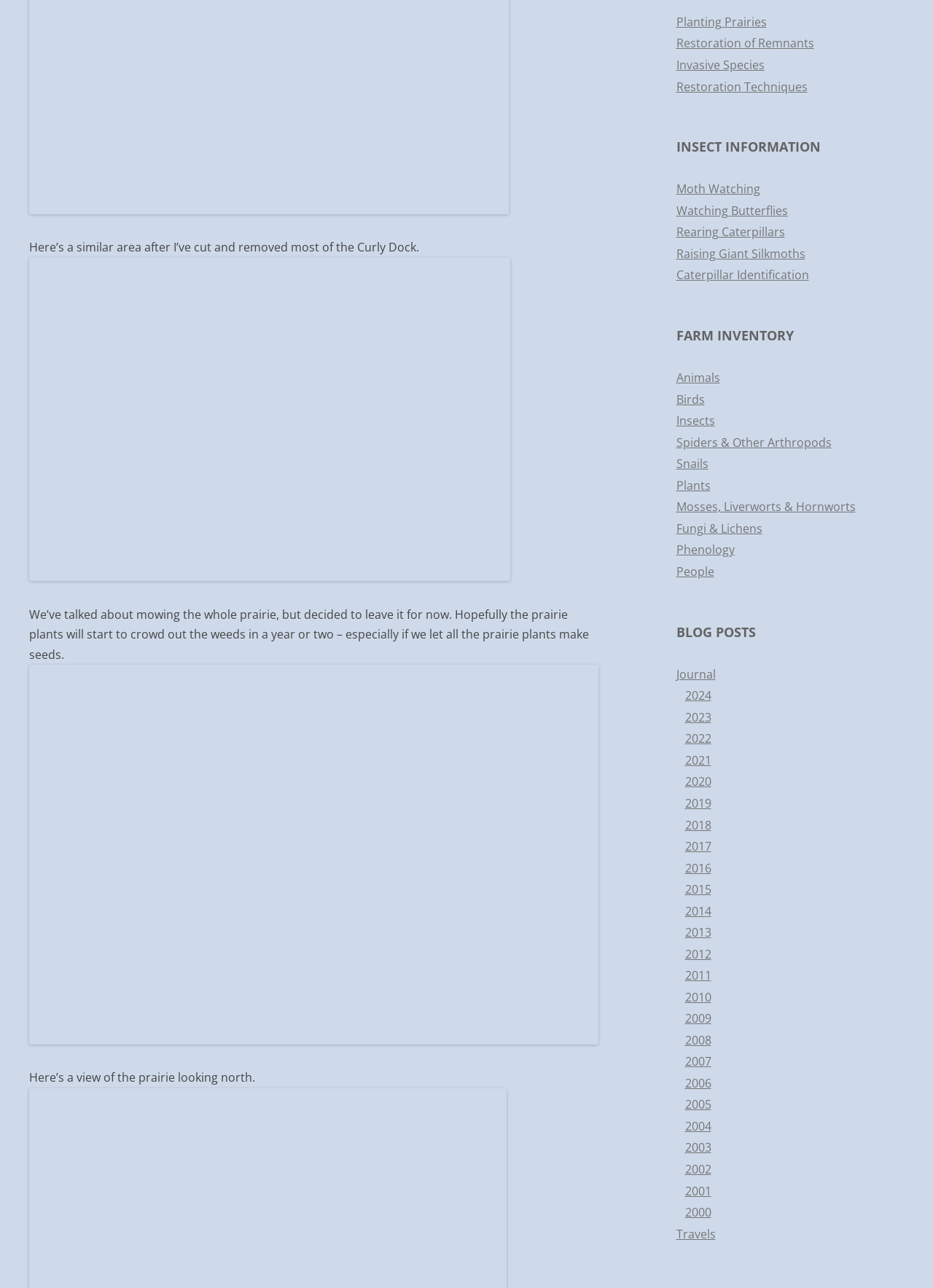Using the description: "Fungi & Lichens", determine the UI element's bounding box coordinates. Ensure the coordinates are in the format of four float numbers between 0 and 1, i.e., [left, top, right, bottom].

[0.725, 0.404, 0.817, 0.416]